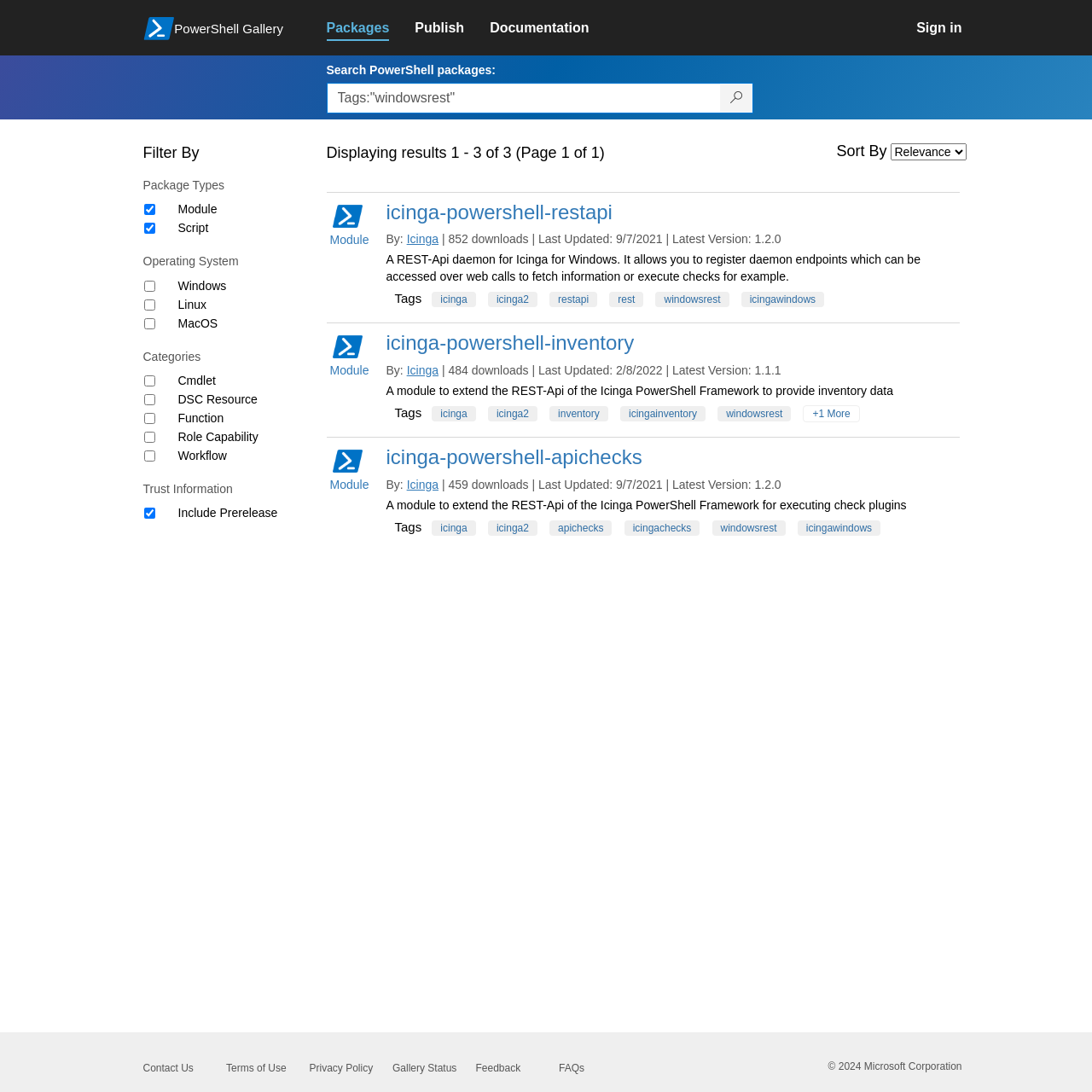How many search results are displayed?
Kindly answer the question with as much detail as you can.

The webpage displays a heading 'Displaying results 1 - 3 of 3 (Page 1 of 1)', which indicates that there are 3 search results displayed on the current page.